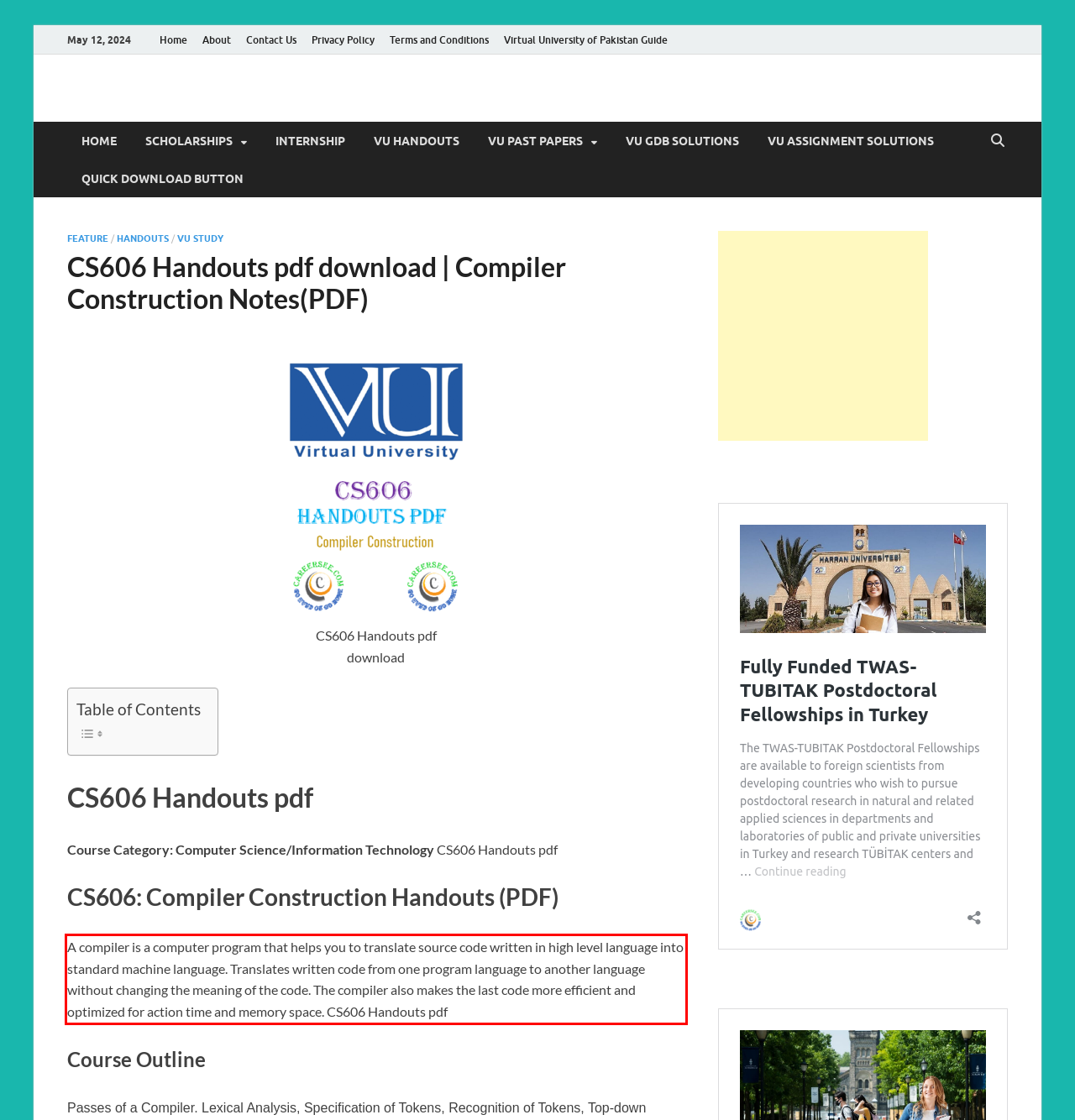Using the provided screenshot of a webpage, recognize the text inside the red rectangle bounding box by performing OCR.

A compiler is a computer program that helps you to translate source code written in high level language into standard machine language. Translates written code from one program language to another language without changing the meaning of the code. The compiler also makes the last code more efficient and optimized for action time and memory space. CS606 Handouts pdf